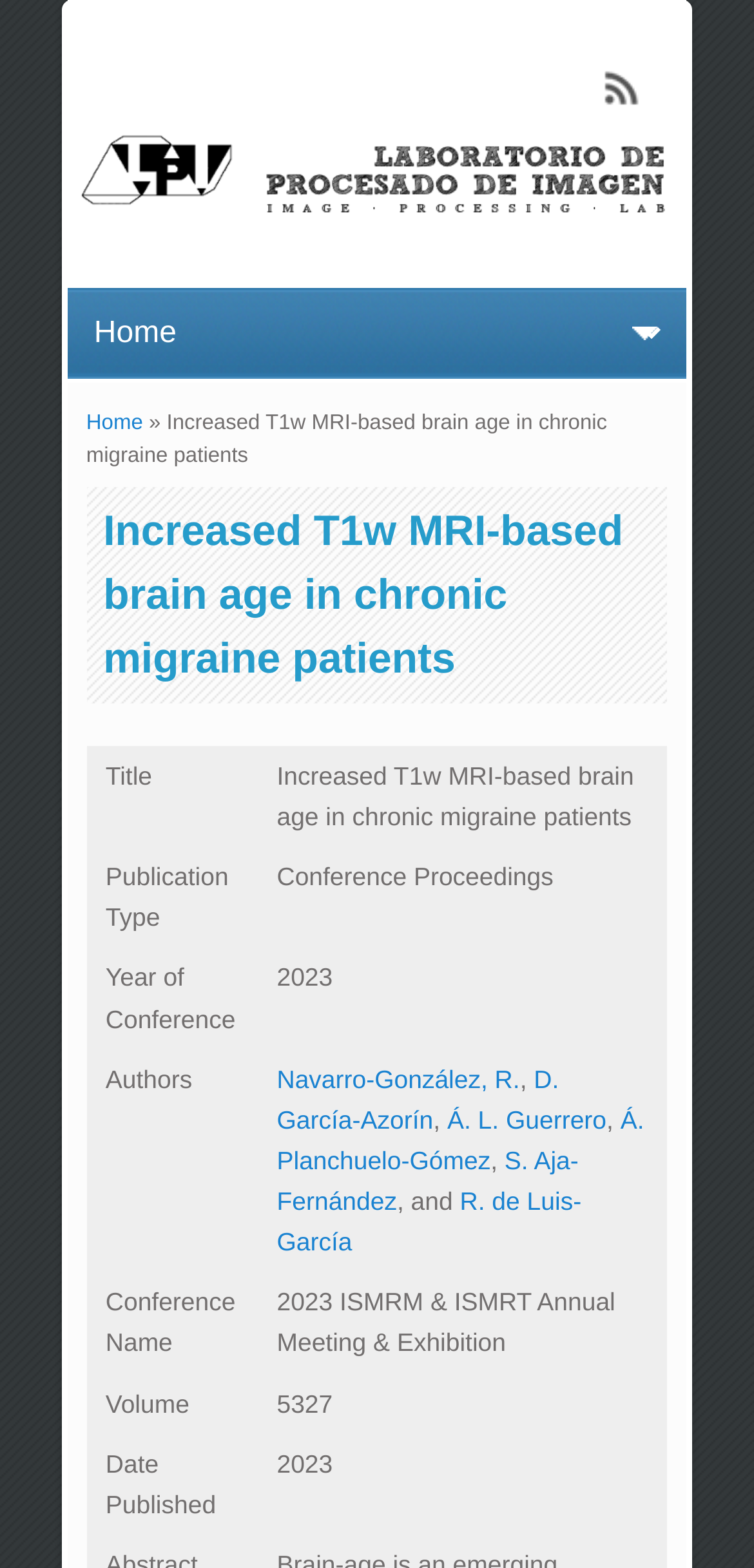Using the provided element description: "Á. L. Guerrero", identify the bounding box coordinates. The coordinates should be four floats between 0 and 1 in the order [left, top, right, bottom].

[0.593, 0.705, 0.804, 0.723]